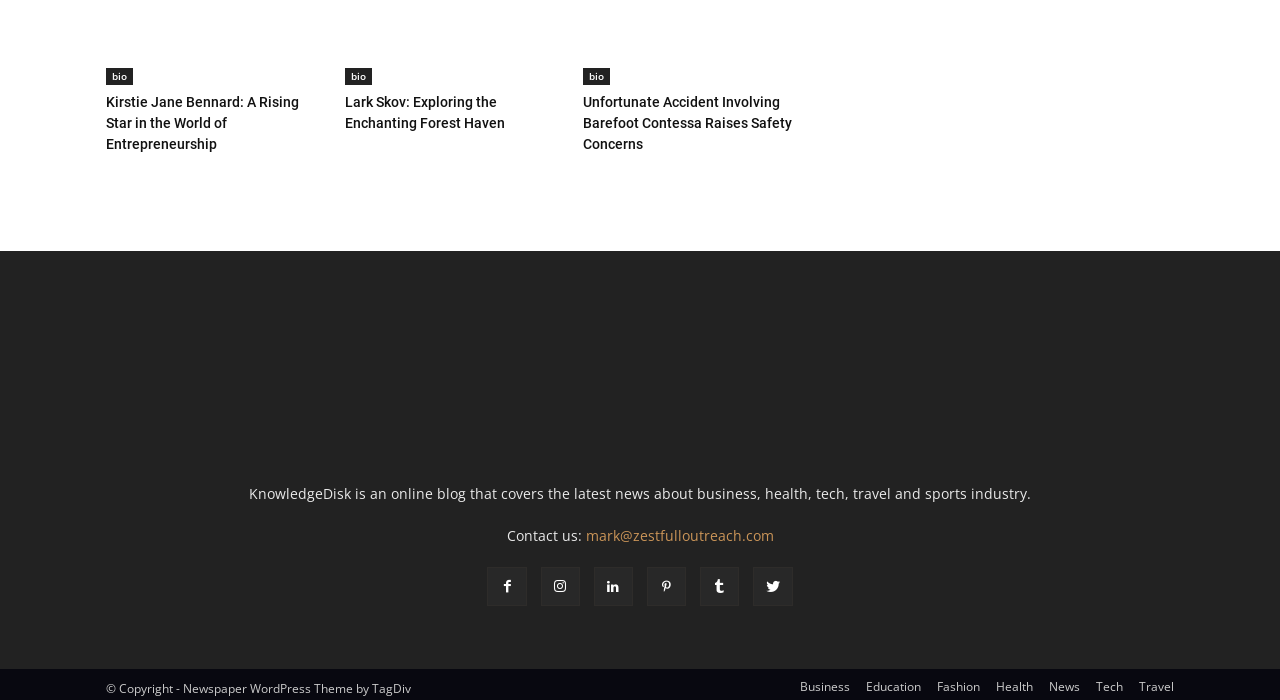Answer the question in a single word or phrase:
What is the contact email address?

mark@zestfulloutreach.com